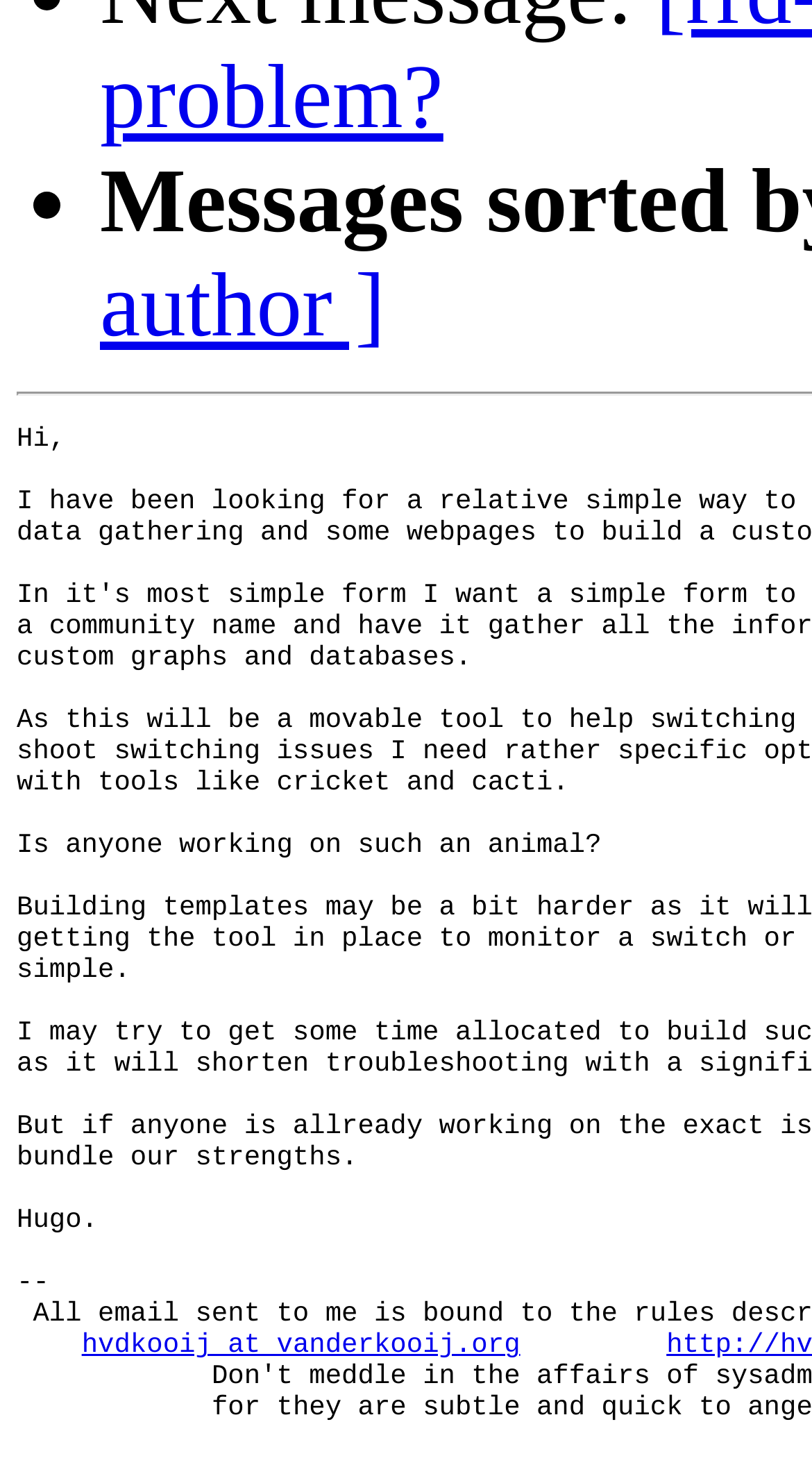Refer to the element description hvdkooij at vanderkooij.org and identify the corresponding bounding box in the screenshot. Format the coordinates as (top-left x, top-left y, bottom-right x, bottom-right y) with values in the range of 0 to 1.

[0.101, 0.908, 0.643, 0.929]